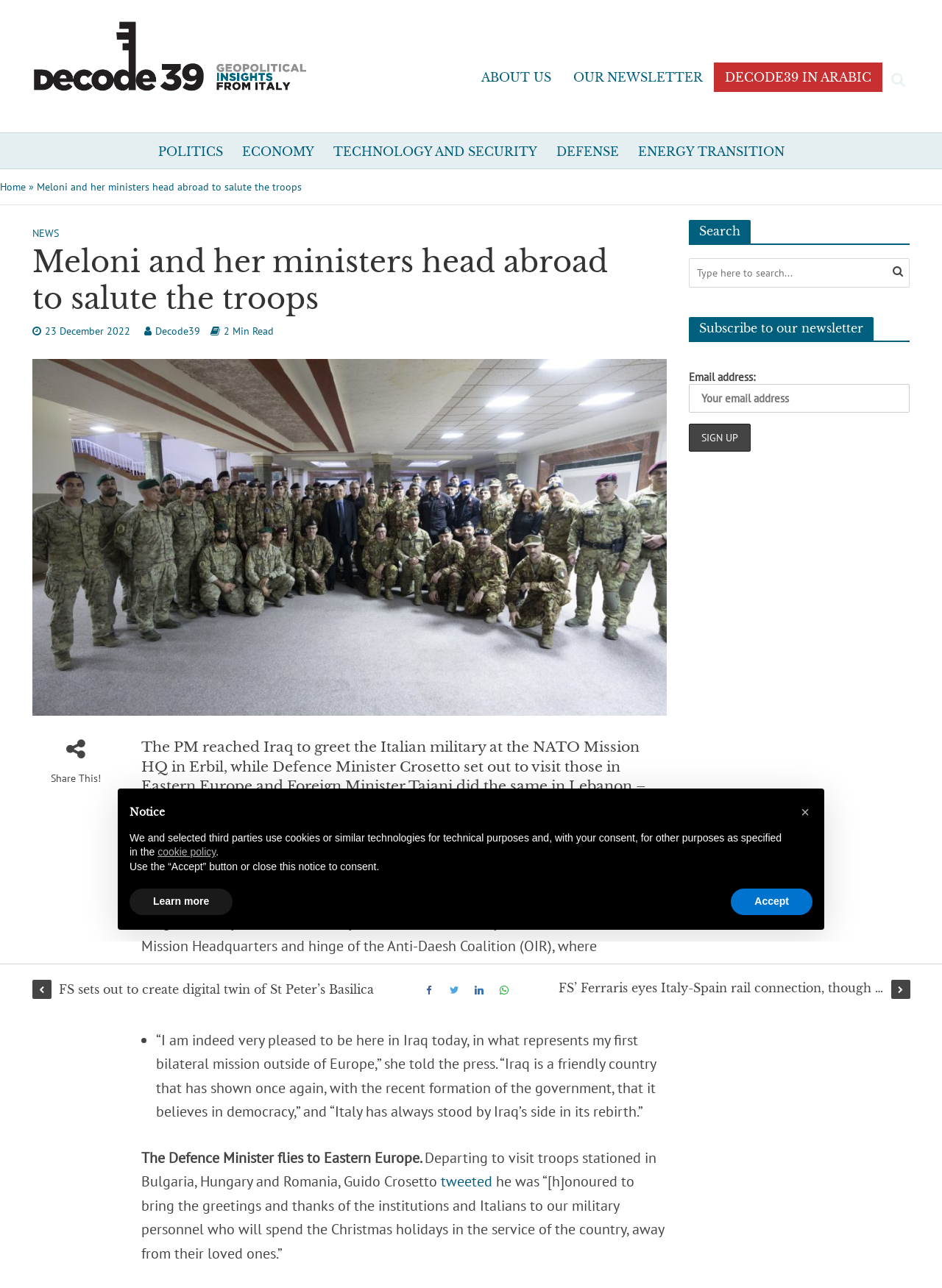Determine the bounding box coordinates of the clickable area required to perform the following instruction: "Search for something". The coordinates should be represented as four float numbers between 0 and 1: [left, top, right, bottom].

[0.731, 0.2, 0.966, 0.223]